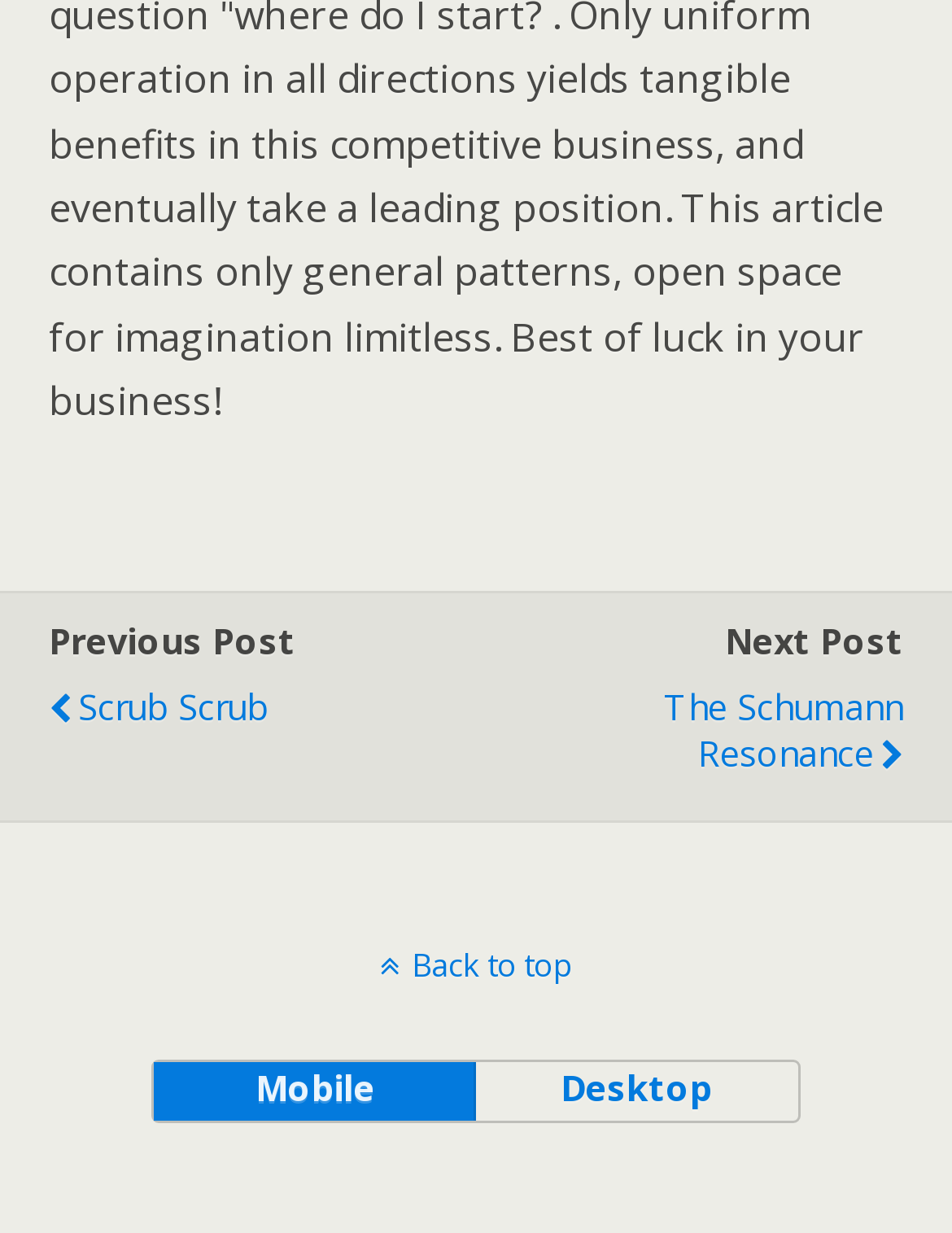What is the next action?
Give a one-word or short phrase answer based on the image.

Next Post